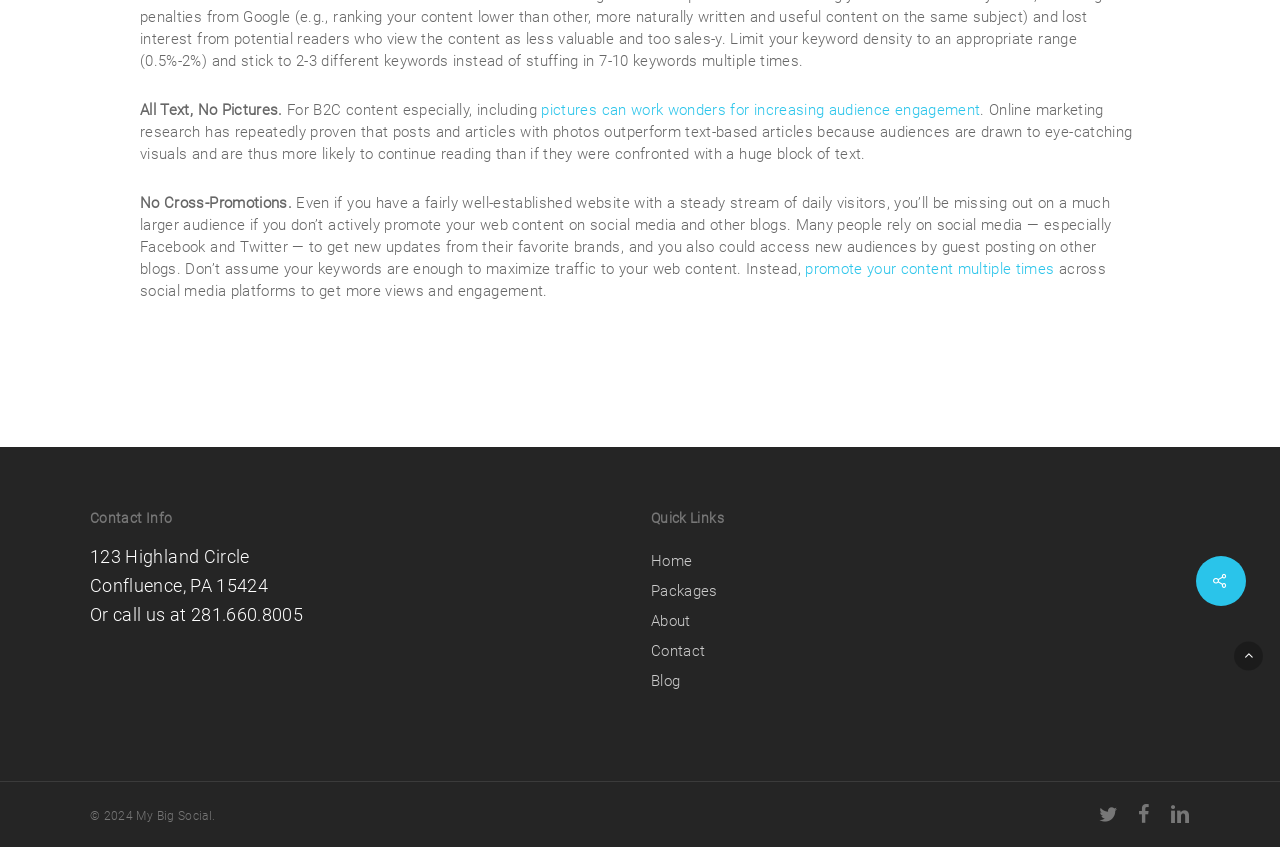Mark the bounding box of the element that matches the following description: "281.660.8005".

[0.149, 0.713, 0.237, 0.738]